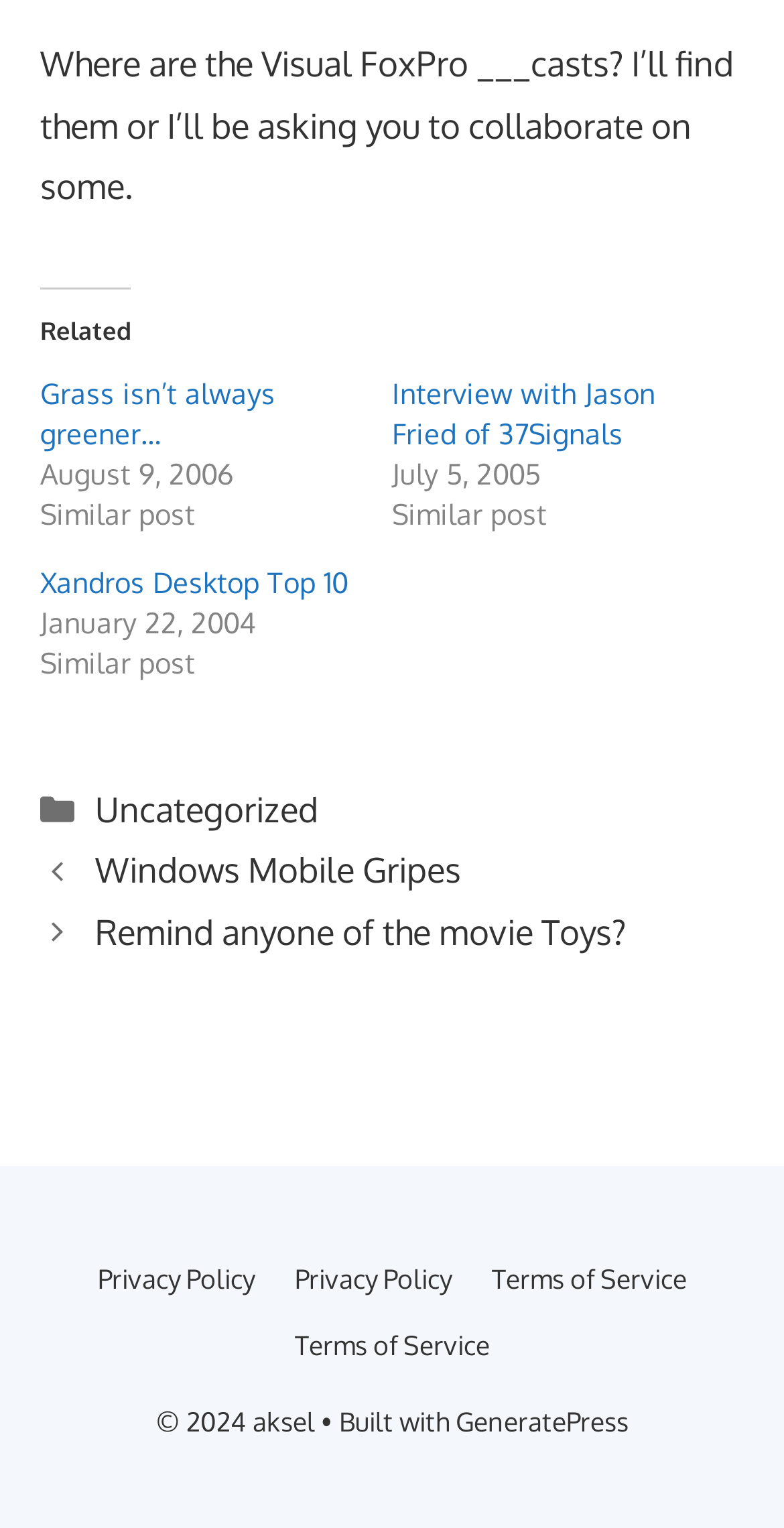Respond with a single word or phrase:
What is the date of the oldest post?

January 22, 2004